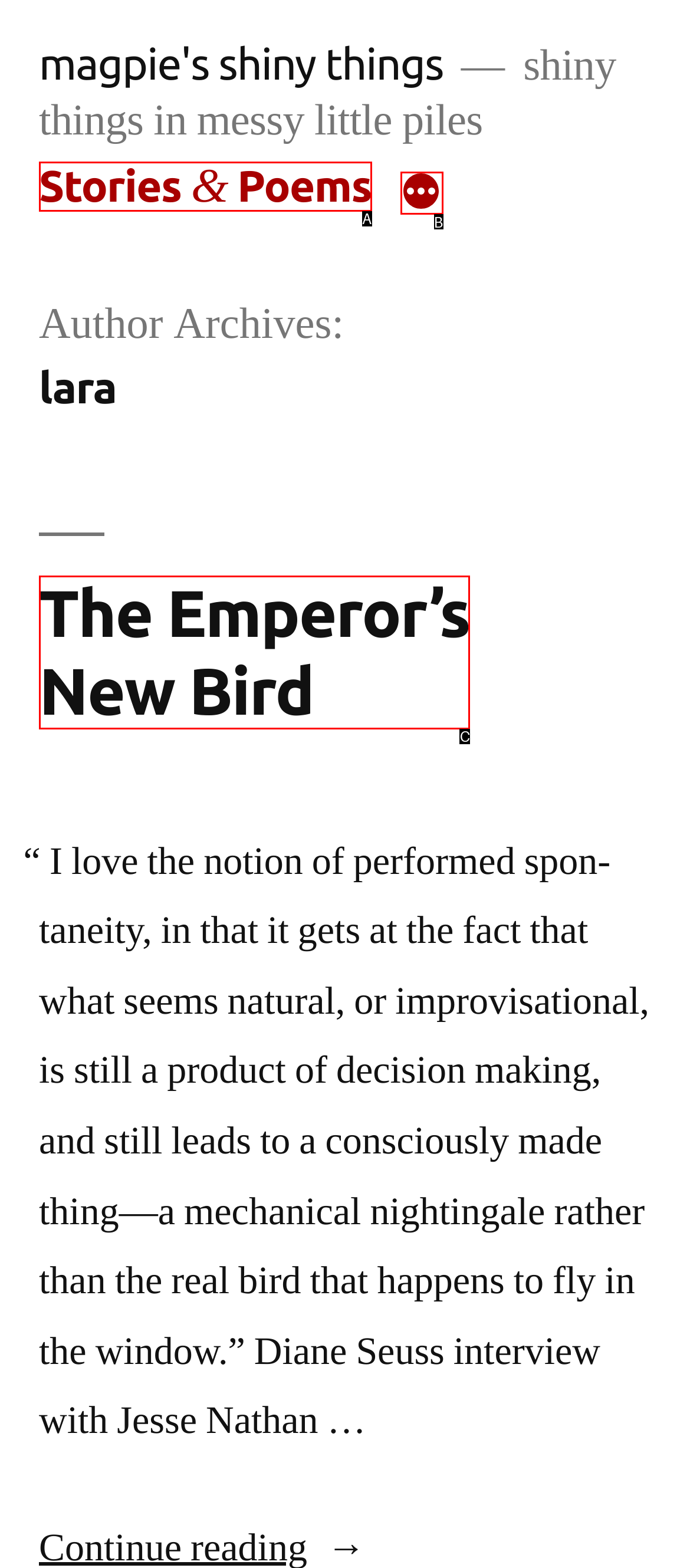Select the letter that aligns with the description: The Emperor’s New Bird. Answer with the letter of the selected option directly.

C